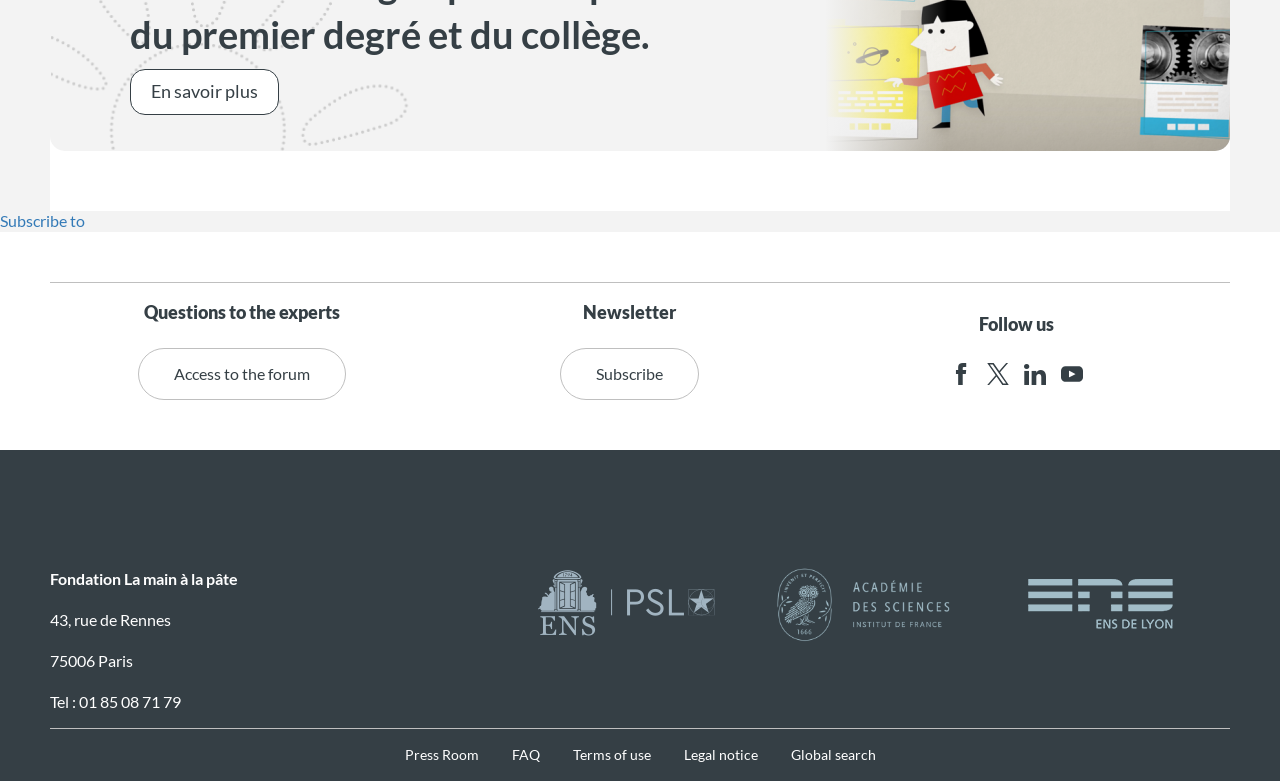What is the name of the foundation? Please answer the question using a single word or phrase based on the image.

La main à la pâte